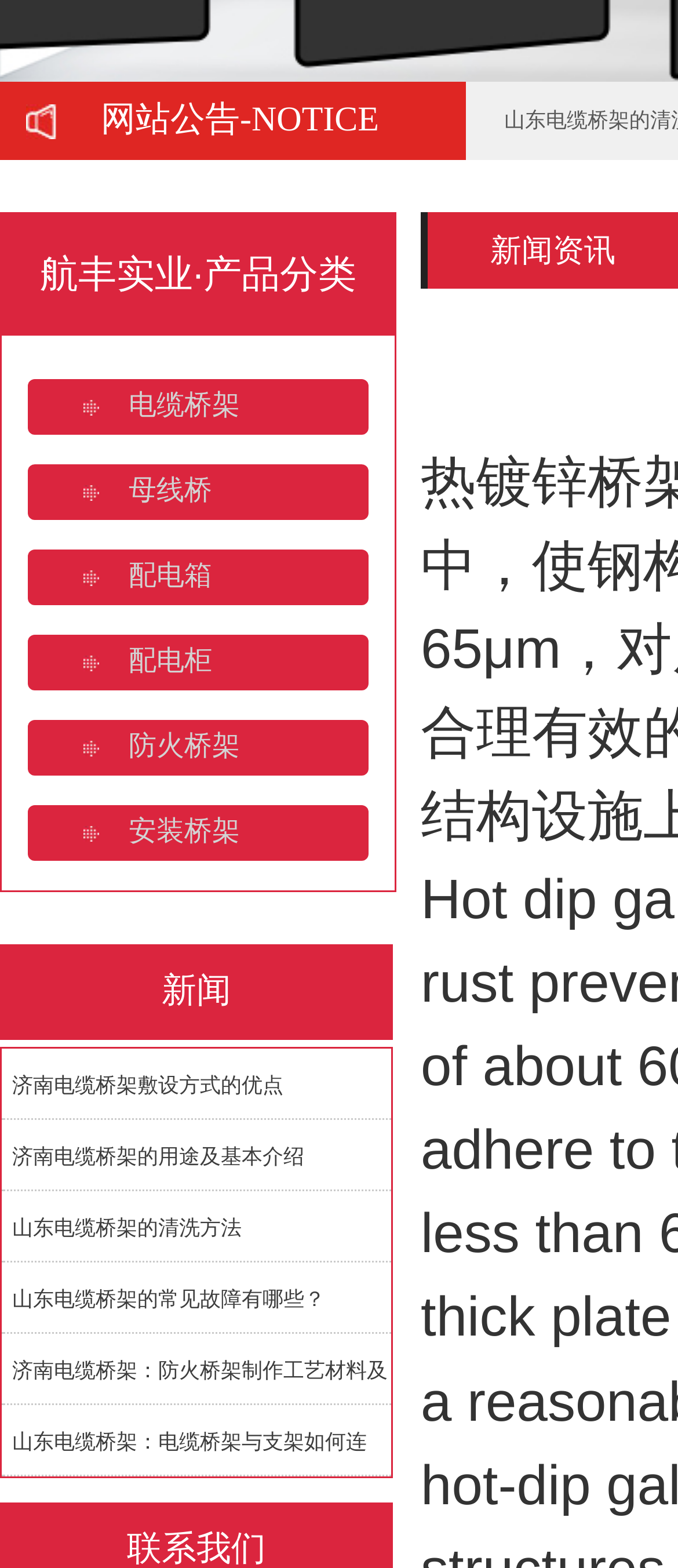Reply to the question with a single word or phrase:
What is the topic of the news section on this webpage?

电缆桥架